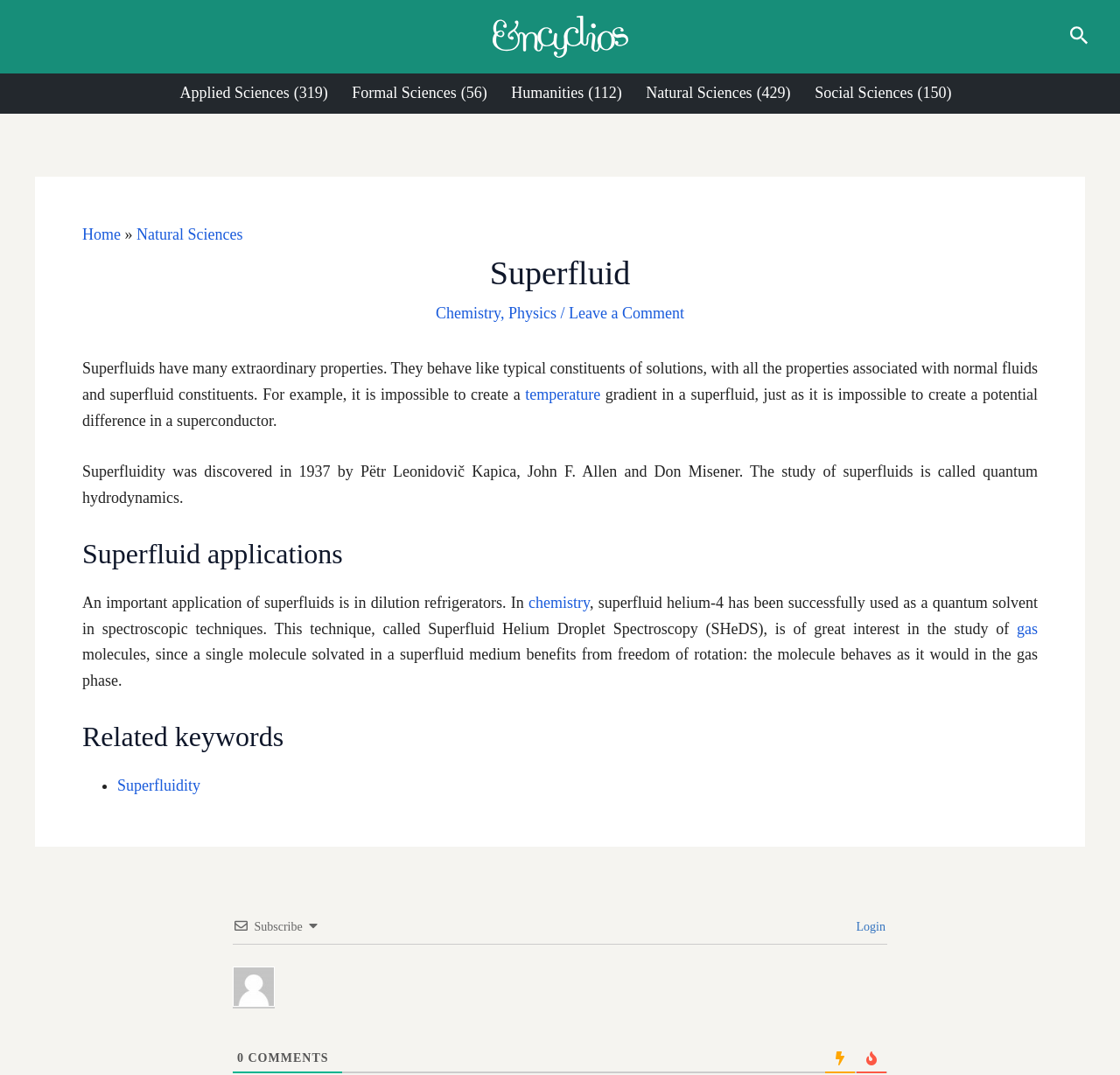Locate the bounding box coordinates of the element's region that should be clicked to carry out the following instruction: "Search for something". The coordinates need to be four float numbers between 0 and 1, i.e., [left, top, right, bottom].

[0.955, 0.027, 0.973, 0.047]